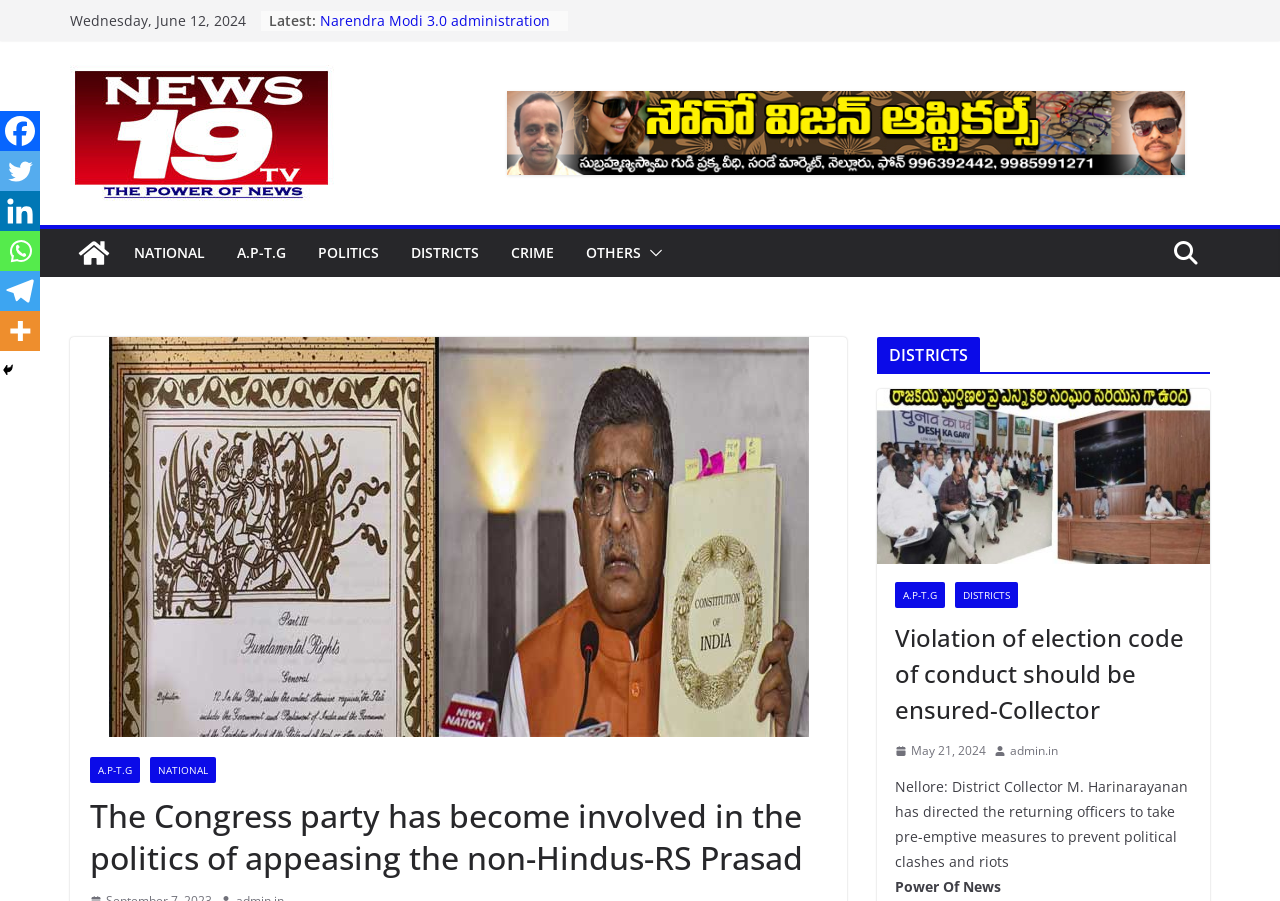Give a detailed account of the webpage, highlighting key information.

This webpage appears to be a news website, with a focus on Indian politics and current events. At the top of the page, there is a header section that displays the date "Wednesday, June 12, 2024" and a label "Latest:". Below this, there is a list of news articles, each represented by a bullet point and a brief summary of the article. The articles are arranged in a vertical column, with the most recent article at the top.

To the right of the news article list, there is a section that displays a logo and a link to the website "news19tv". Below this, there is a horizontal menu bar with links to different categories, including "NATIONAL", "A.P-T.G", "POLITICS", "DISTRICTS", "CRIME", and "OTHERS". There is also a button with an image, but no text label.

In the main content area of the page, there is a large heading that reads "The Congress party has become involved in the politics of appeasing the non-Hindus-RS Prasad". Below this, there are several news articles, each with a heading, a brief summary, and an image. The articles are arranged in a vertical column, with the most recent article at the top.

At the bottom of the page, there is a section that displays social media links, including Facebook, Twitter, Linkedin, Whatsapp, Telegram, and More. There is also a button labeled "Hide".

On the right-hand side of the page, there is a section that displays a heading "DISTRICTS" and a list of news articles related to districts. Below this, there is a section that displays a heading "Violation of election code of conduct should be ensured-Collector" and a brief summary of the article.

Overall, the webpage appears to be a news website that provides updates on current events, politics, and news from various districts in India.